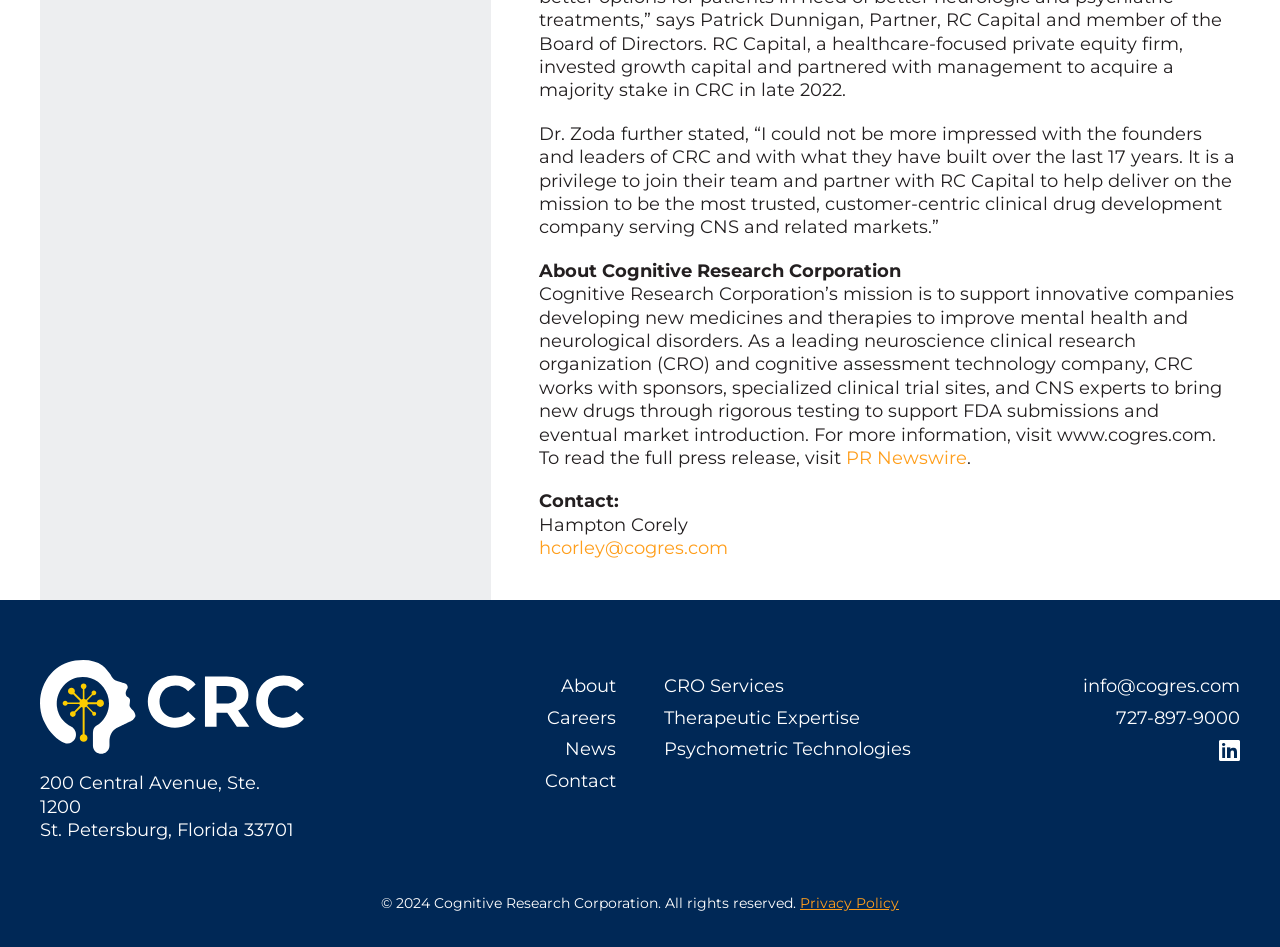Please provide a short answer using a single word or phrase for the question:
What is the company's email address?

info@cogres.com